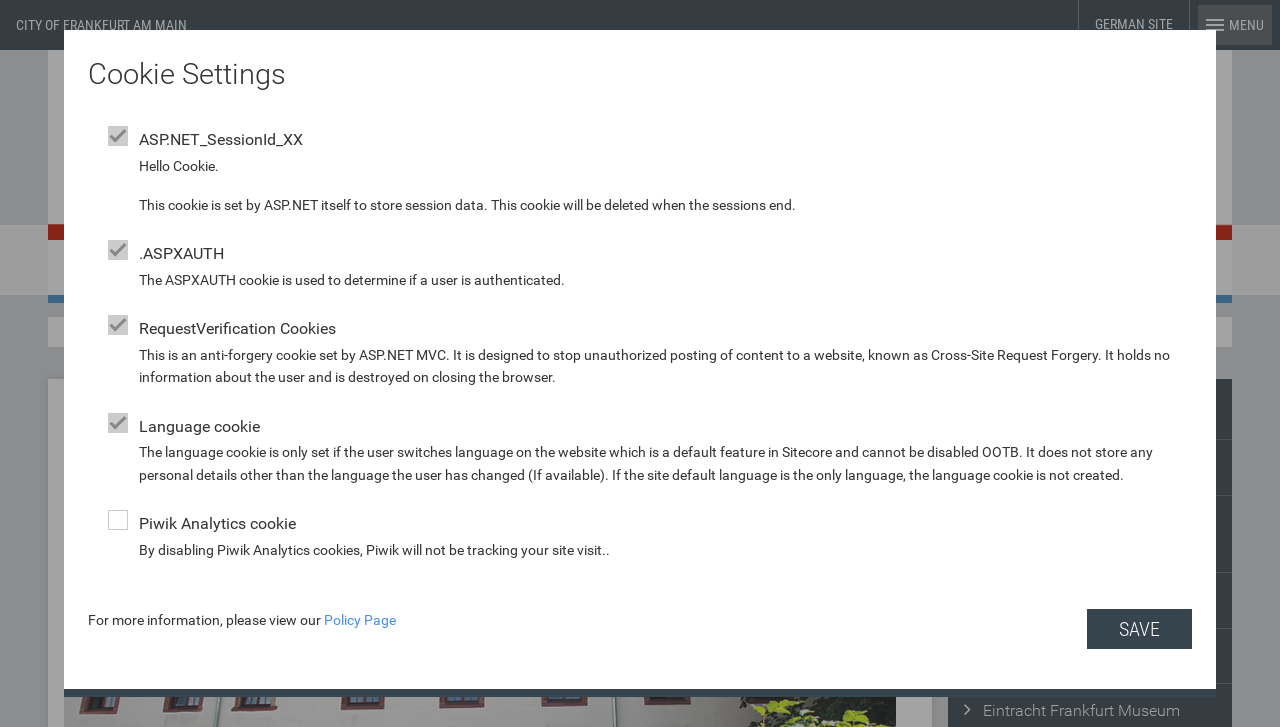Given the description "Our Games", provide the bounding box coordinates of the corresponding UI element.

None